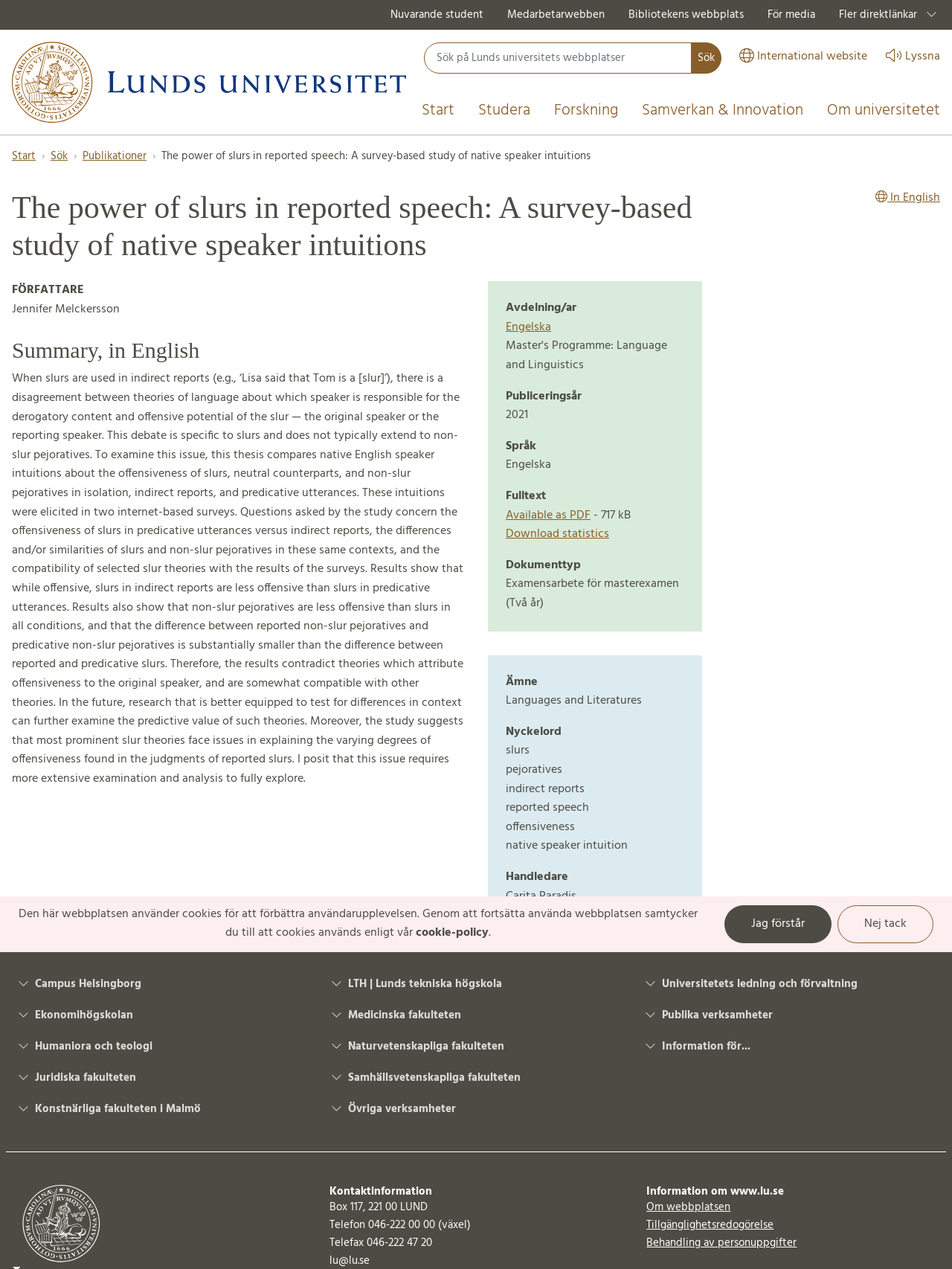What is the type of document that this thesis is?
Based on the screenshot, provide a one-word or short-phrase response.

Examensarbete för masterexamen (Två år)